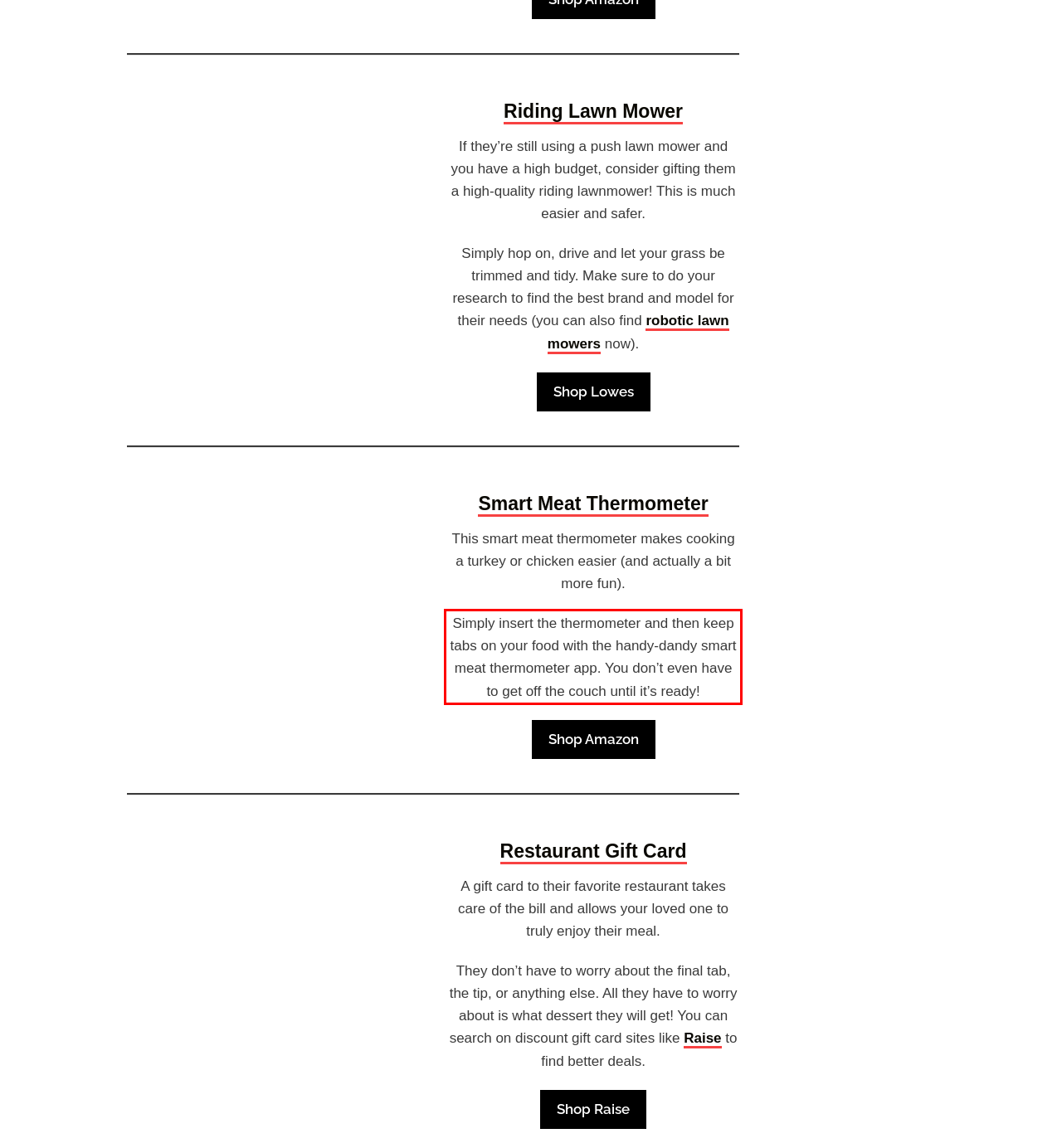Identify and transcribe the text content enclosed by the red bounding box in the given screenshot.

Simply insert the thermometer and then keep tabs on your food with the handy-dandy smart meat thermometer app. You don’t even have to get off the couch until it’s ready!